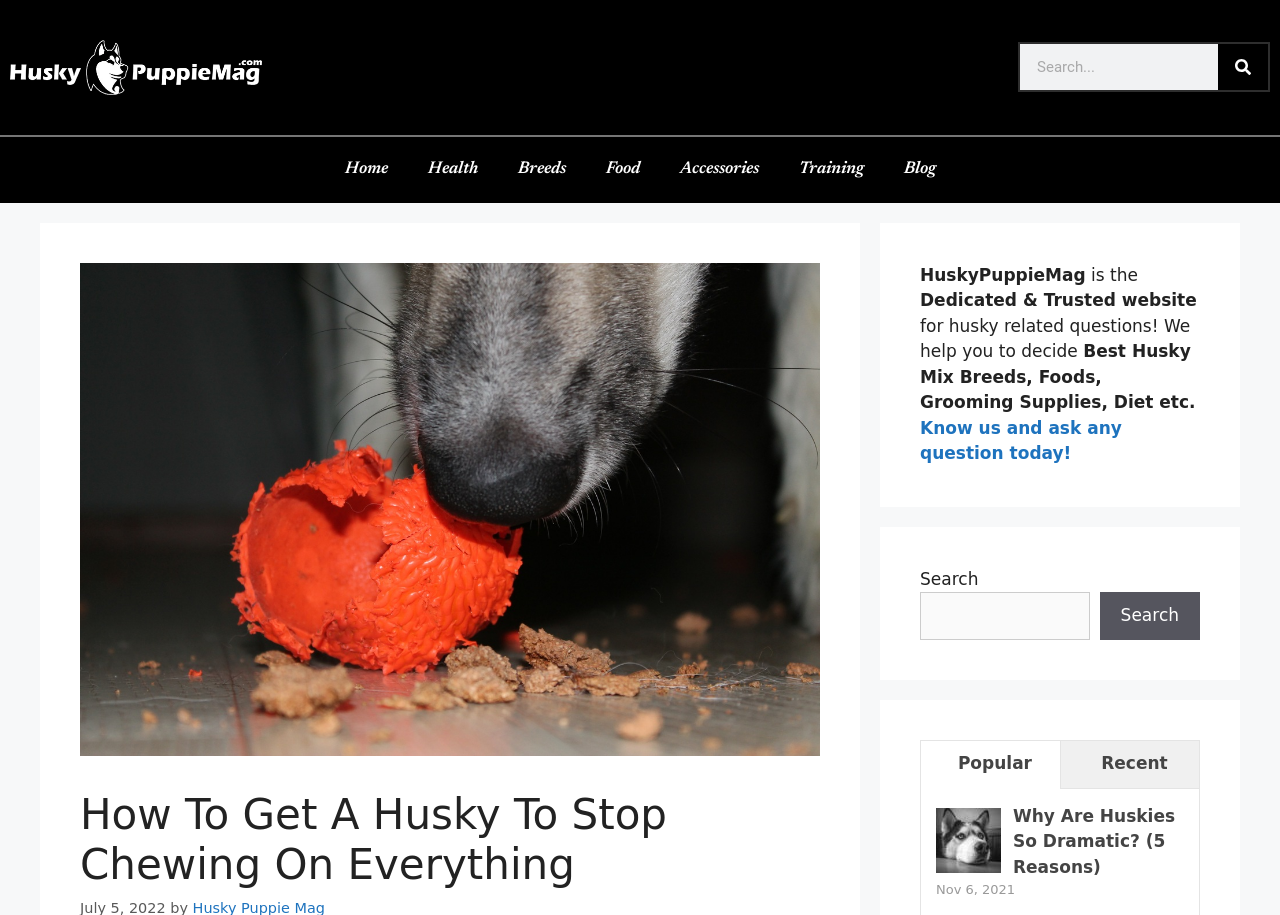What type of content is available on this website?
Using the image as a reference, give an elaborate response to the question.

I determined the answer by reading the static text 'Dedicated & Trusted website for husky related questions! We help you to decide' located at [0.719, 0.345, 0.93, 0.395] which suggests that the website provides content related to husky questions.